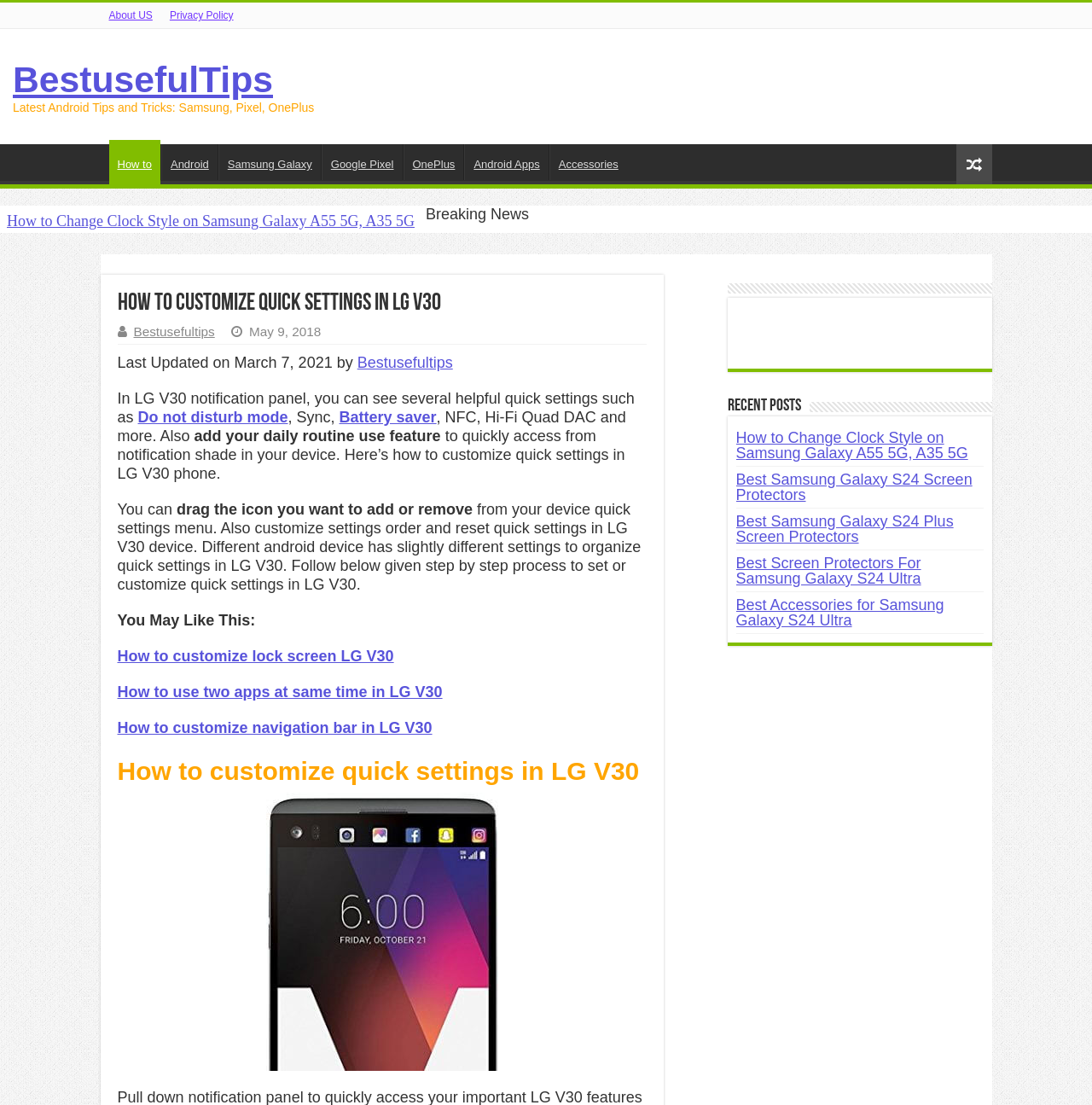Generate the text content of the main headline of the webpage.

How to customize quick settings in LG V30